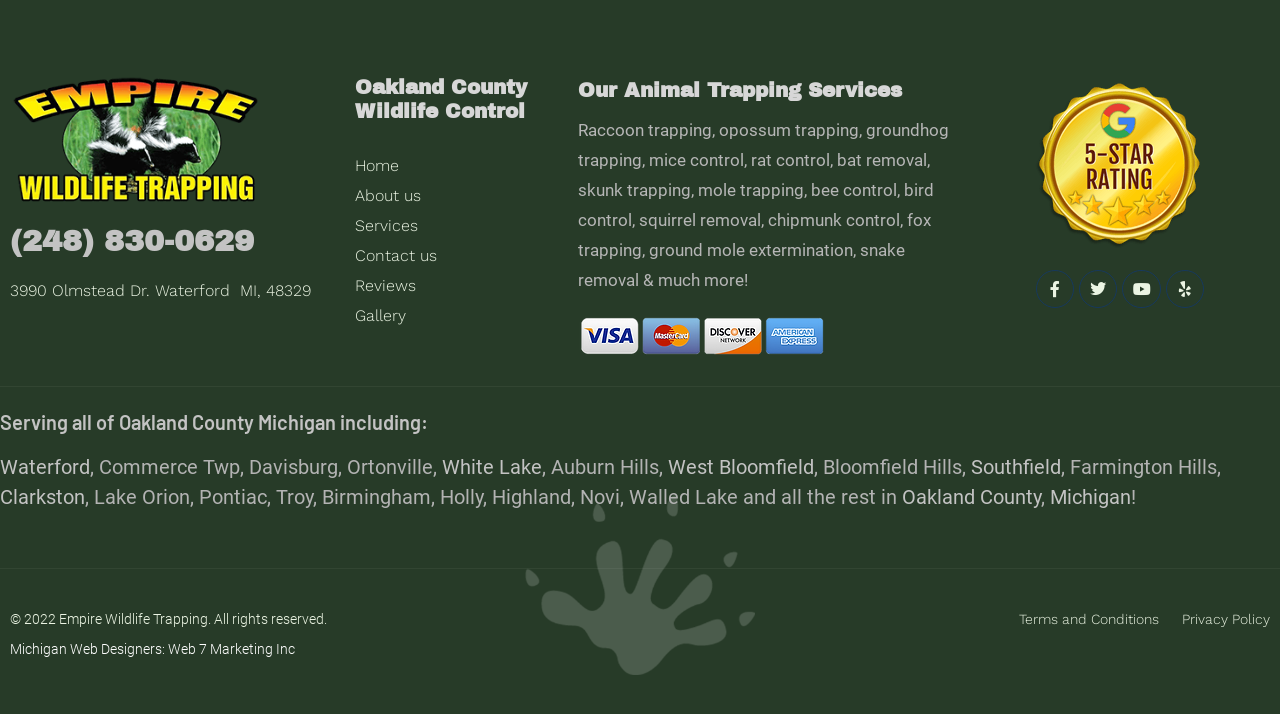What social media platforms is the company on?
Please provide a detailed answer to the question.

The social media platforms are listed at the bottom of the webpage, with links to Facebook, Twitter, Youtube, and Yelp, represented by their respective icons.